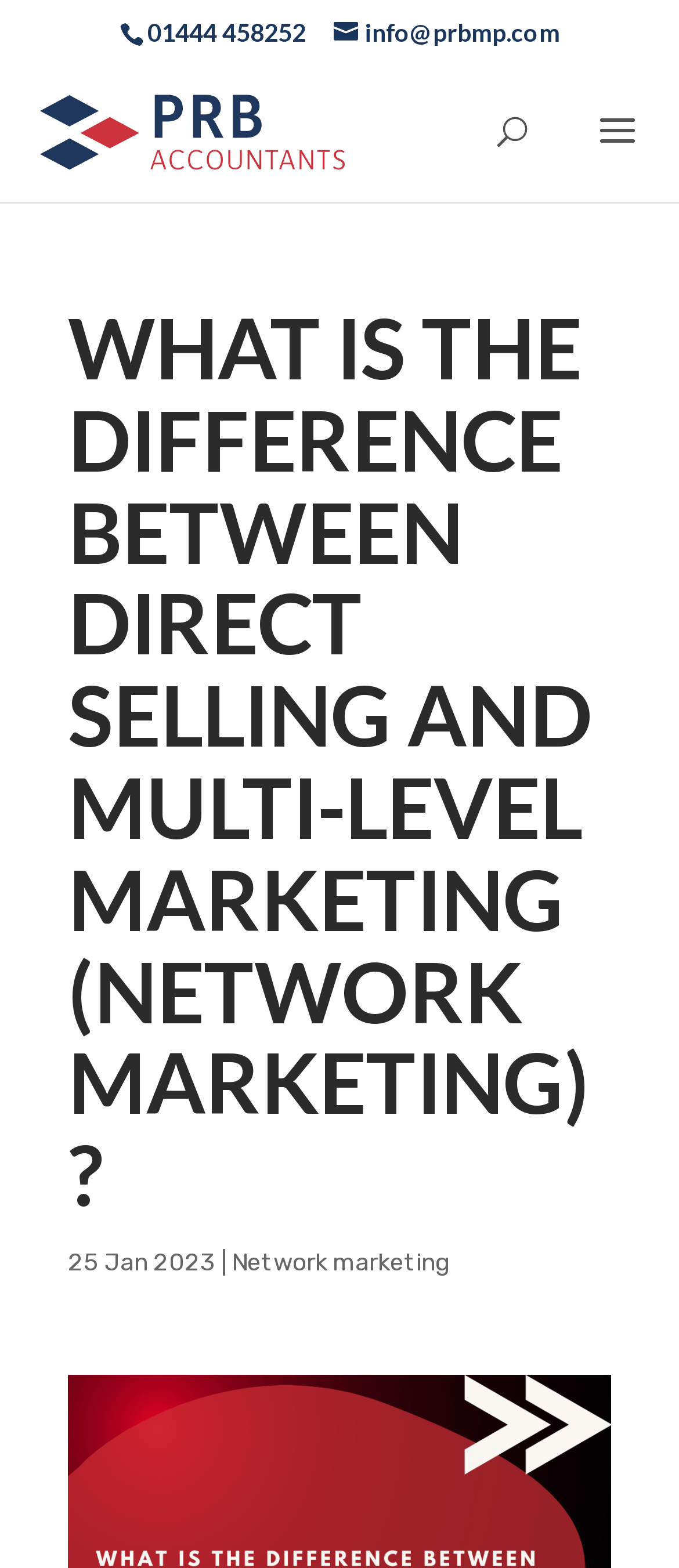Give a one-word or short phrase answer to this question: 
What is the purpose of the search box?

Search for content